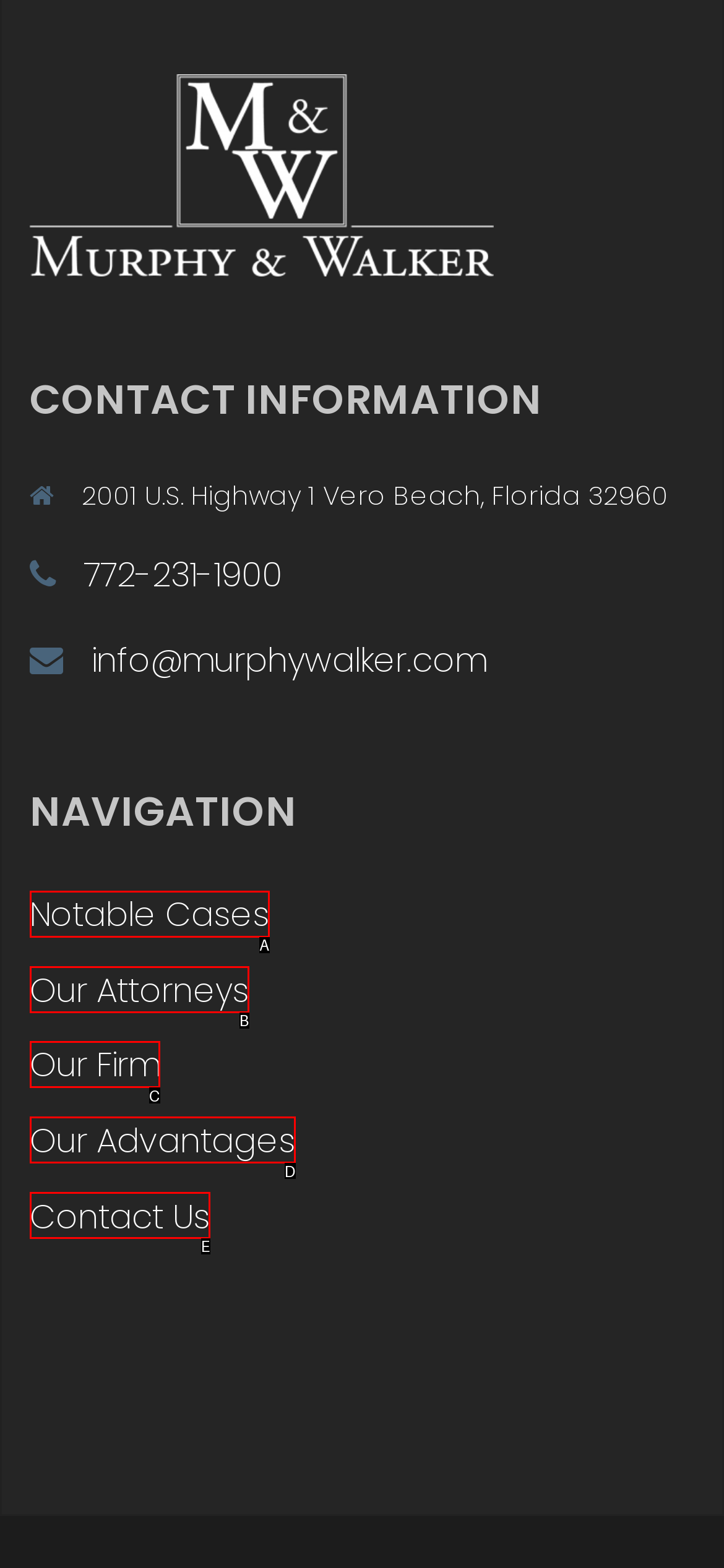Match the description: Notable Cases to the appropriate HTML element. Respond with the letter of your selected option.

A